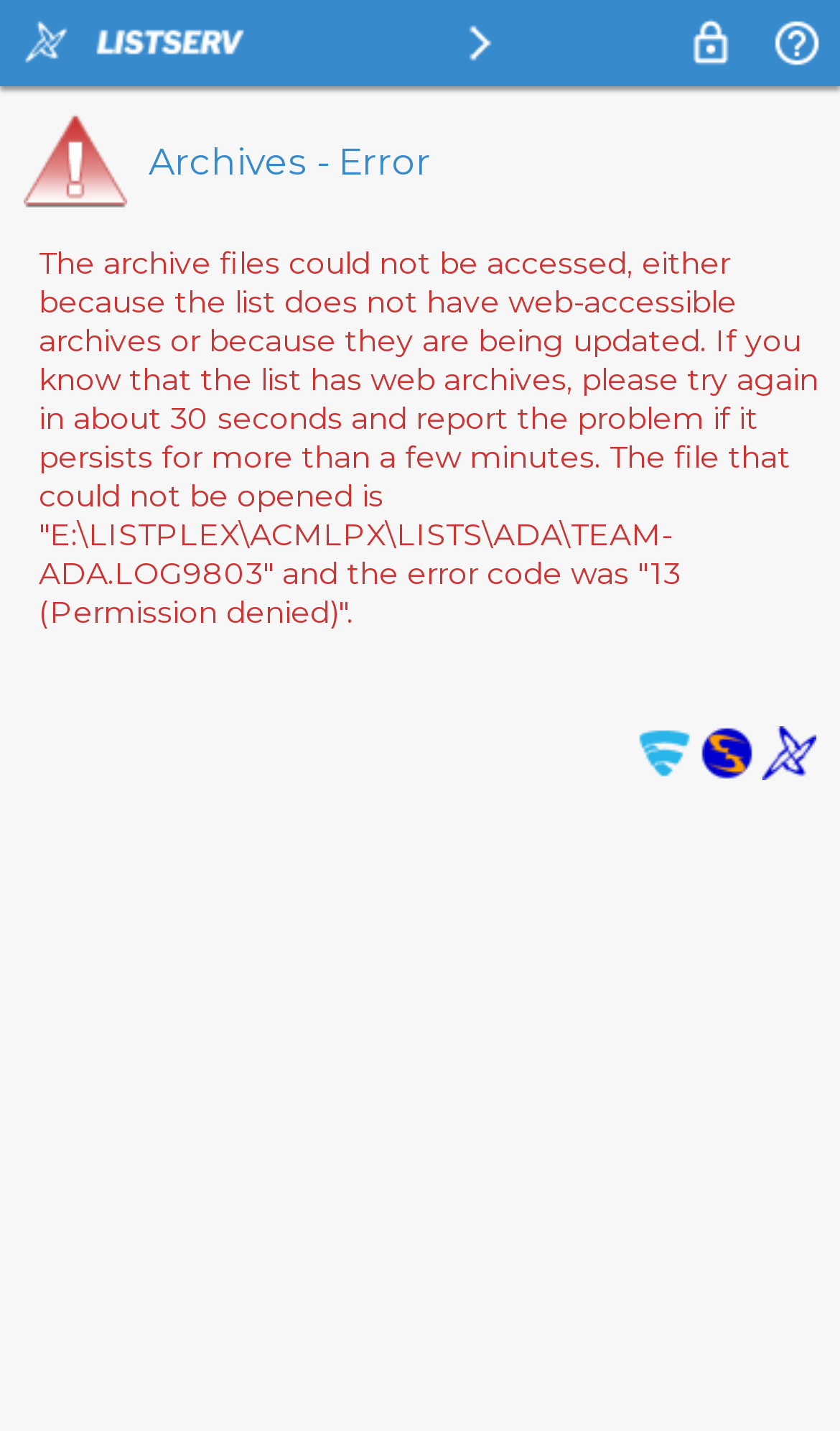Can you look at the image and give a comprehensive answer to the question:
How many images are on the top navigation bar?

The top navigation bar has three images: 'LISTSERV email list manager', 'LISTSERV - LISTSERV.ACM.ORG', and 'LISTSERV Menu'.